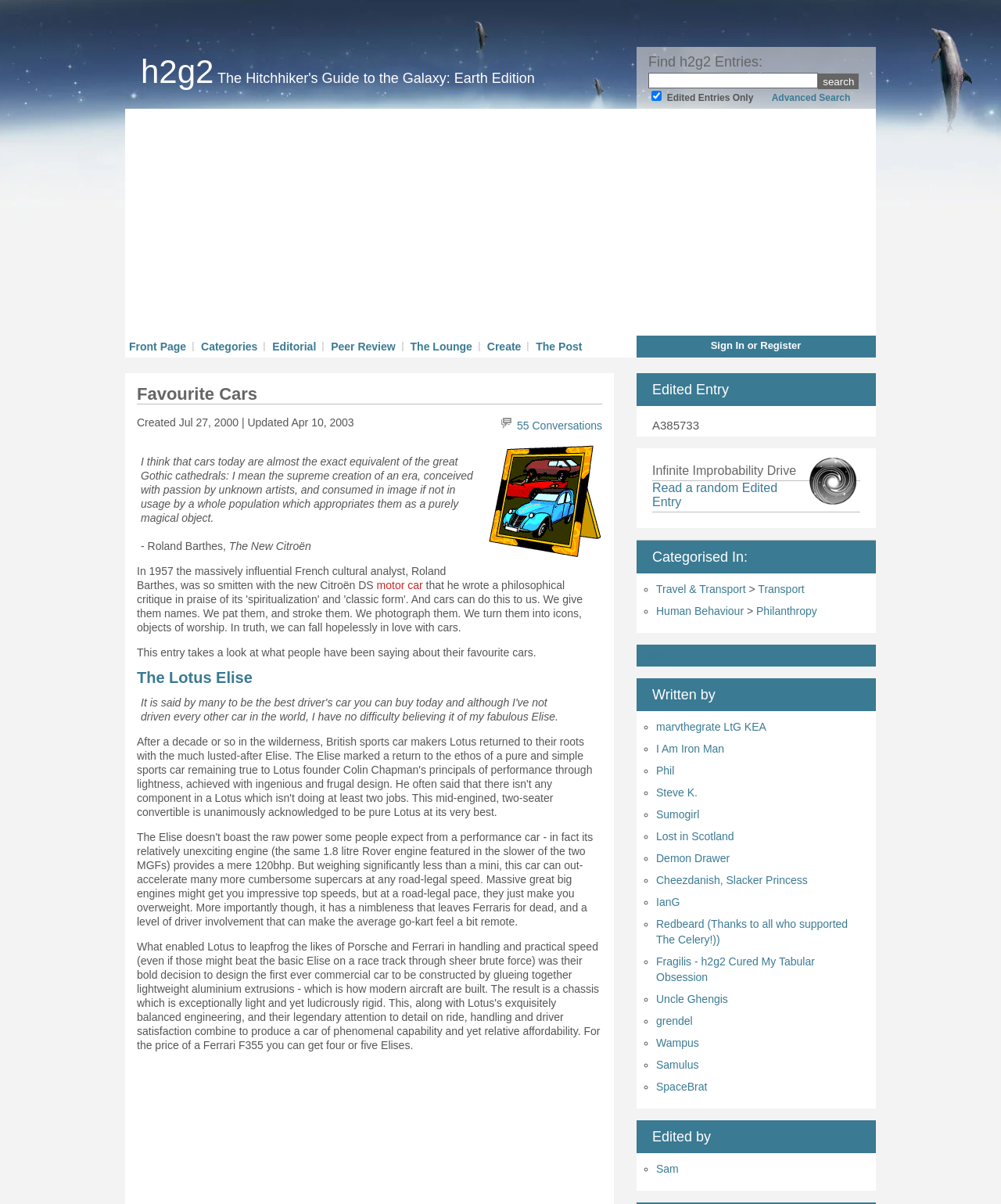Using the information in the image, give a comprehensive answer to the question: 
How many links are there in the 'Categorised In:' section?

This answer can be obtained by counting the number of link elements that are children of the element with the text 'Categorised In:', which are 'Travel & Transport' and 'Human Behaviour'.